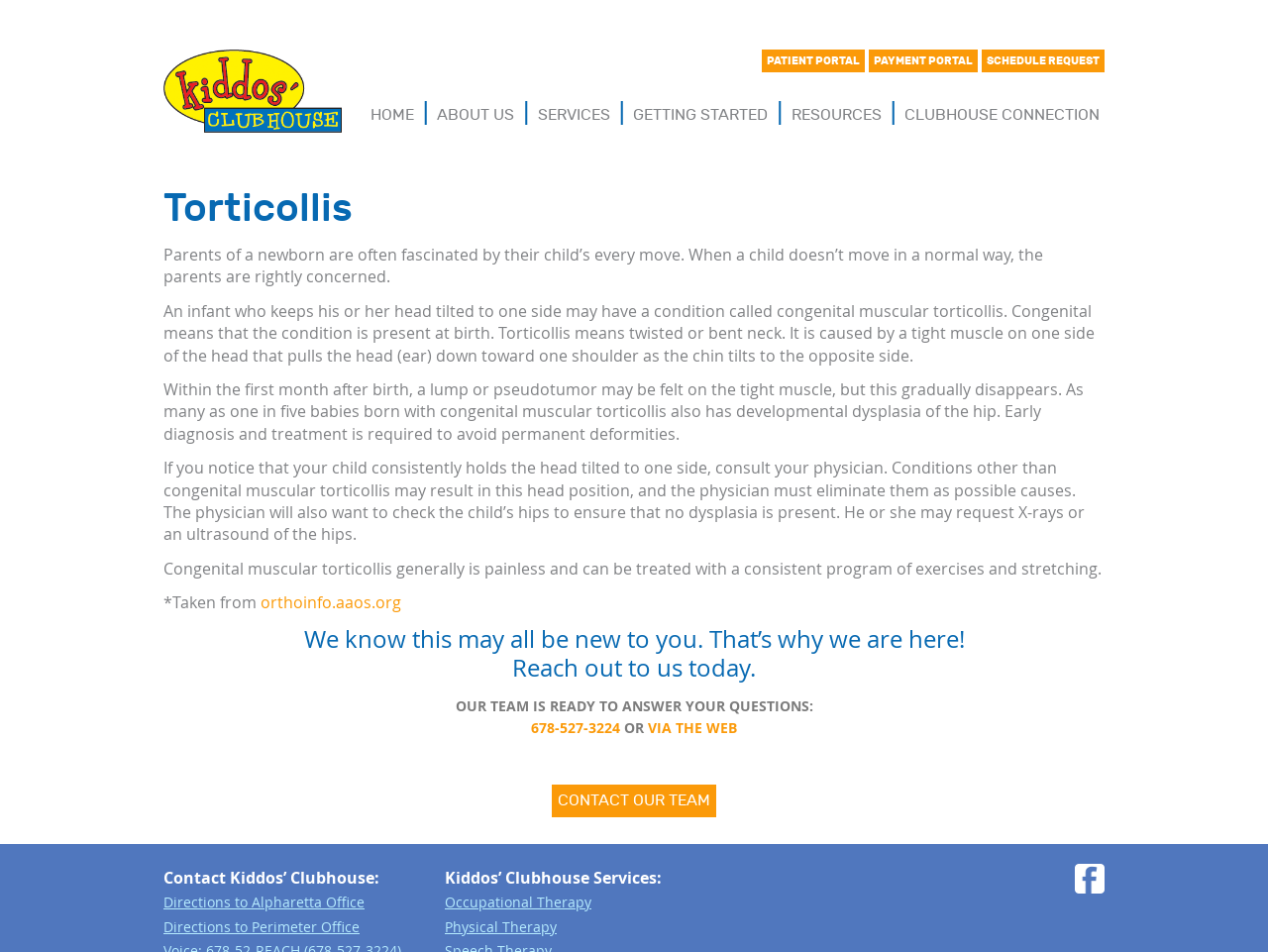Please identify the bounding box coordinates of the area that needs to be clicked to fulfill the following instruction: "Click on the 'HOME' link."

[0.288, 0.106, 0.33, 0.135]